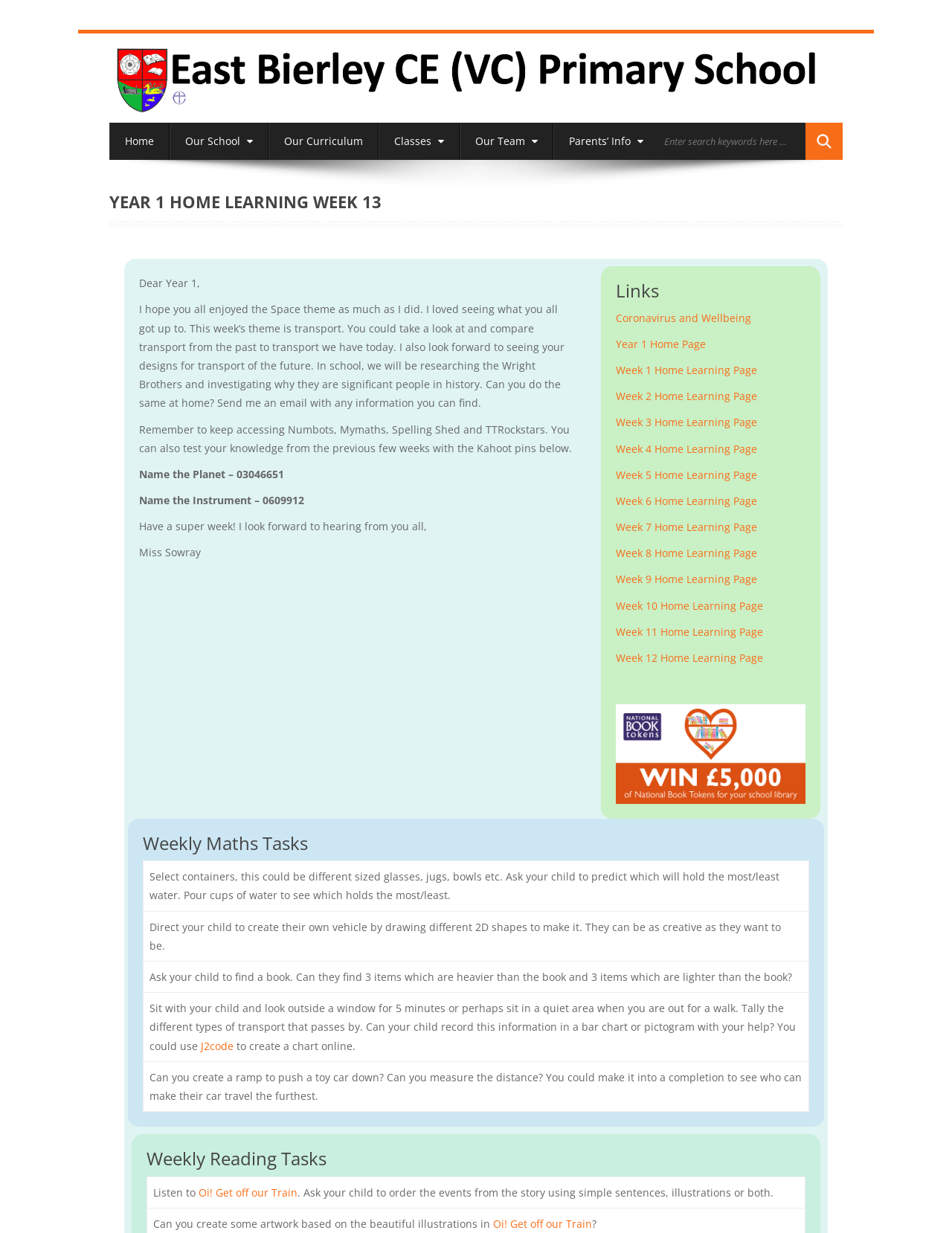Identify the bounding box of the UI element that matches this description: "Year 1 Home Page".

[0.647, 0.273, 0.741, 0.285]